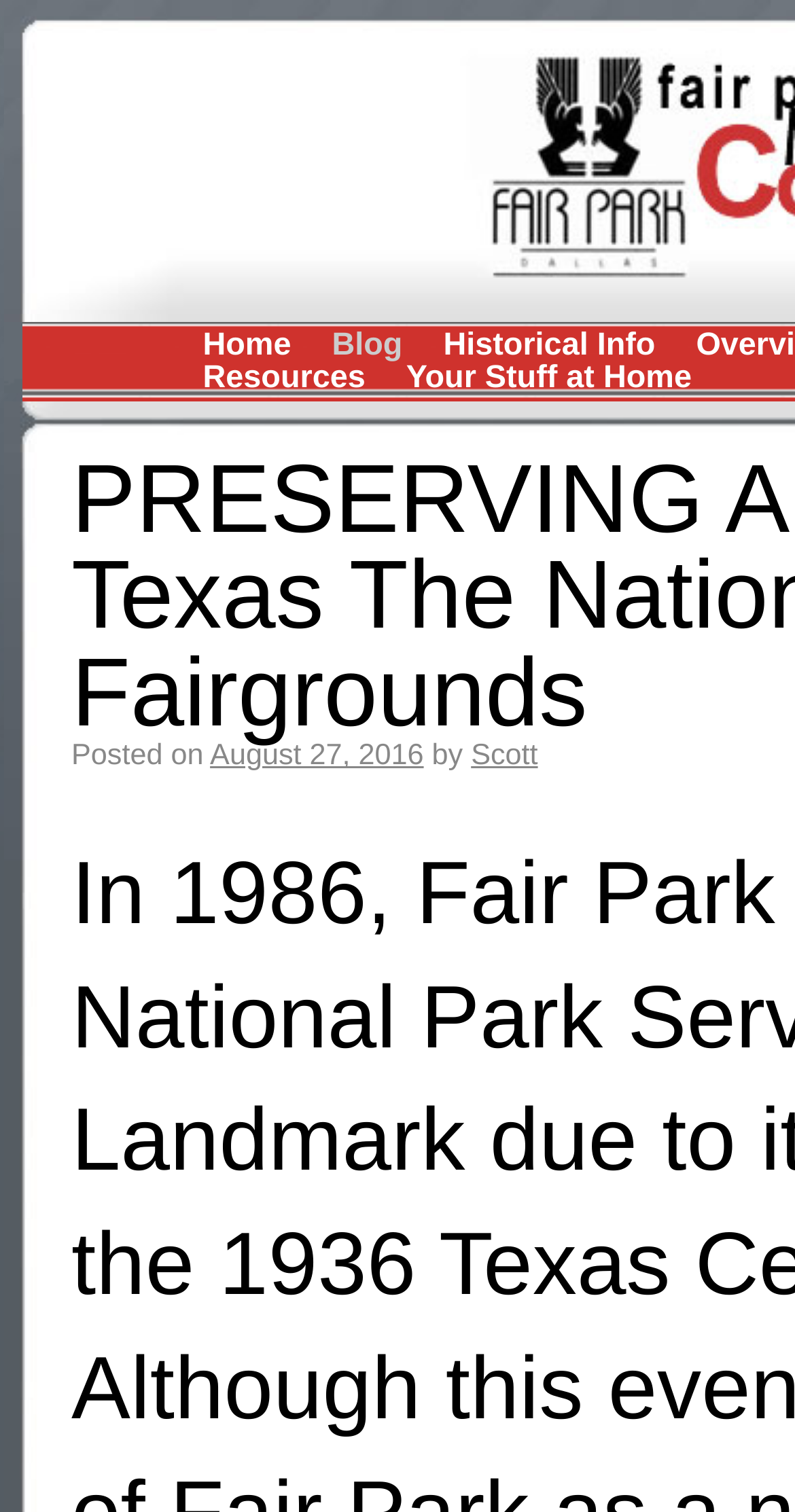Use a single word or phrase to answer the question:
How many links are in the top navigation bar?

5